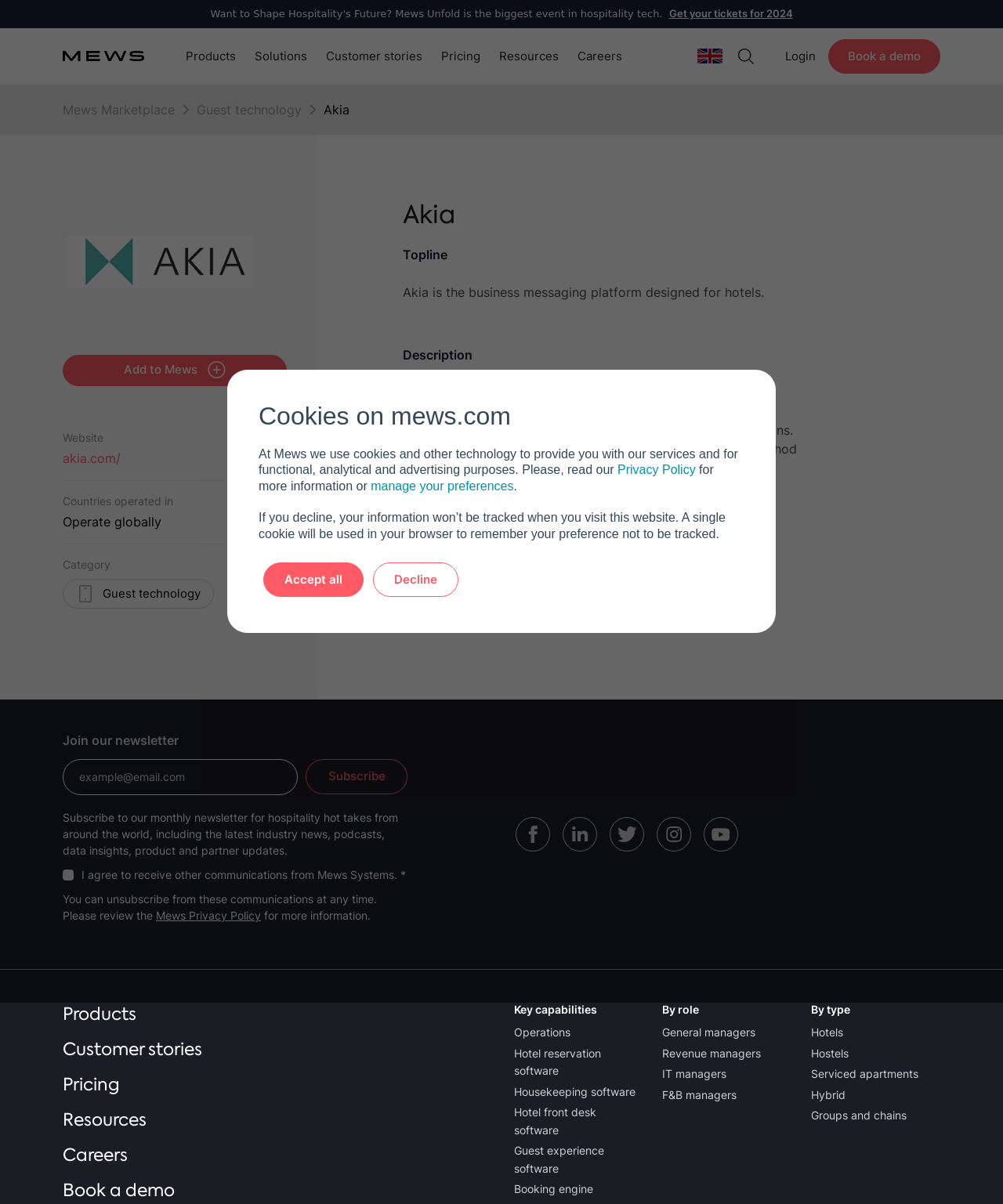How many images are there in the webpage?
Relying on the image, give a concise answer in one word or a brief phrase.

14